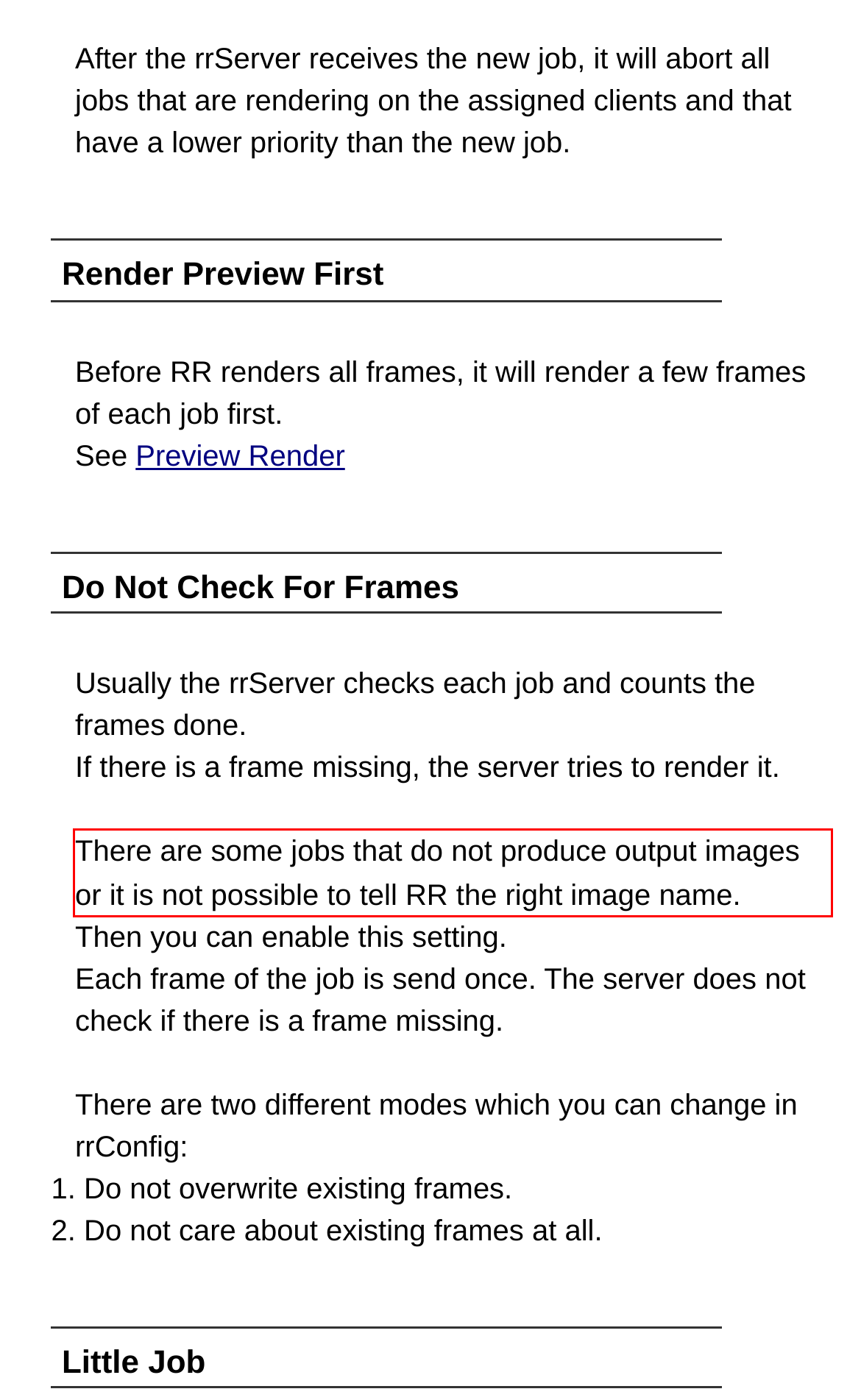From the given screenshot of a webpage, identify the red bounding box and extract the text content within it.

There are some jobs that do not produce output images or it is not possible to tell RR the right image name.